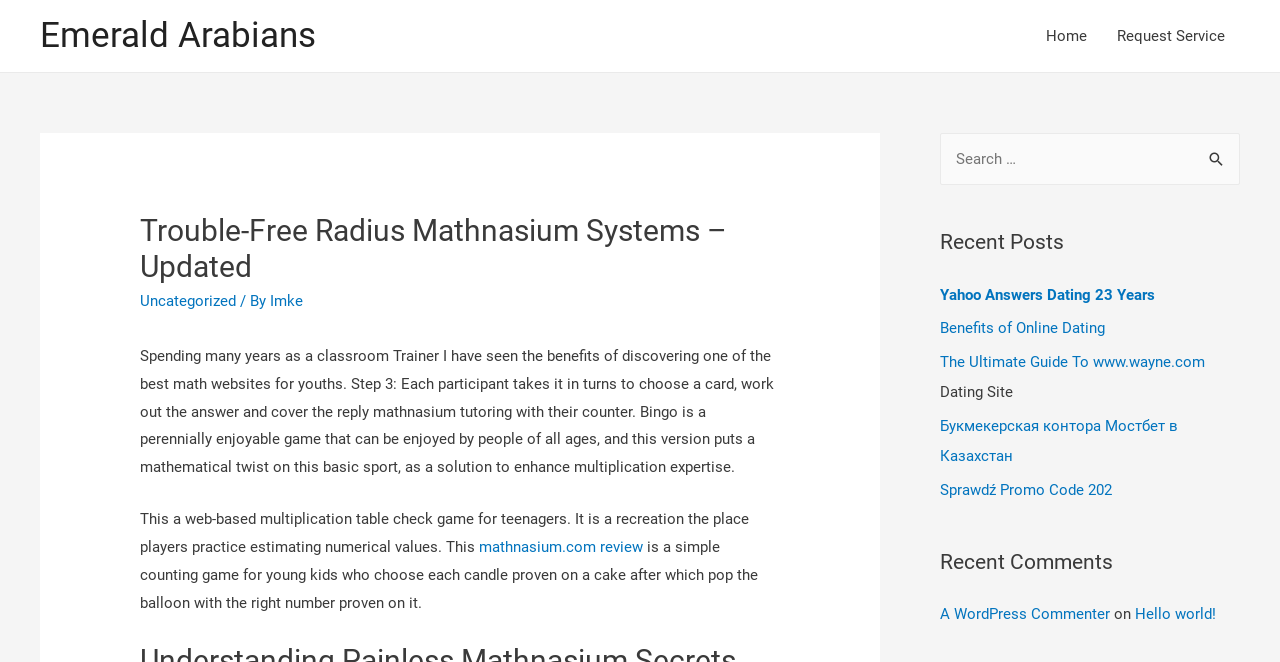What is the name of the author of the blog post?
Based on the image content, provide your answer in one word or a short phrase.

Imke